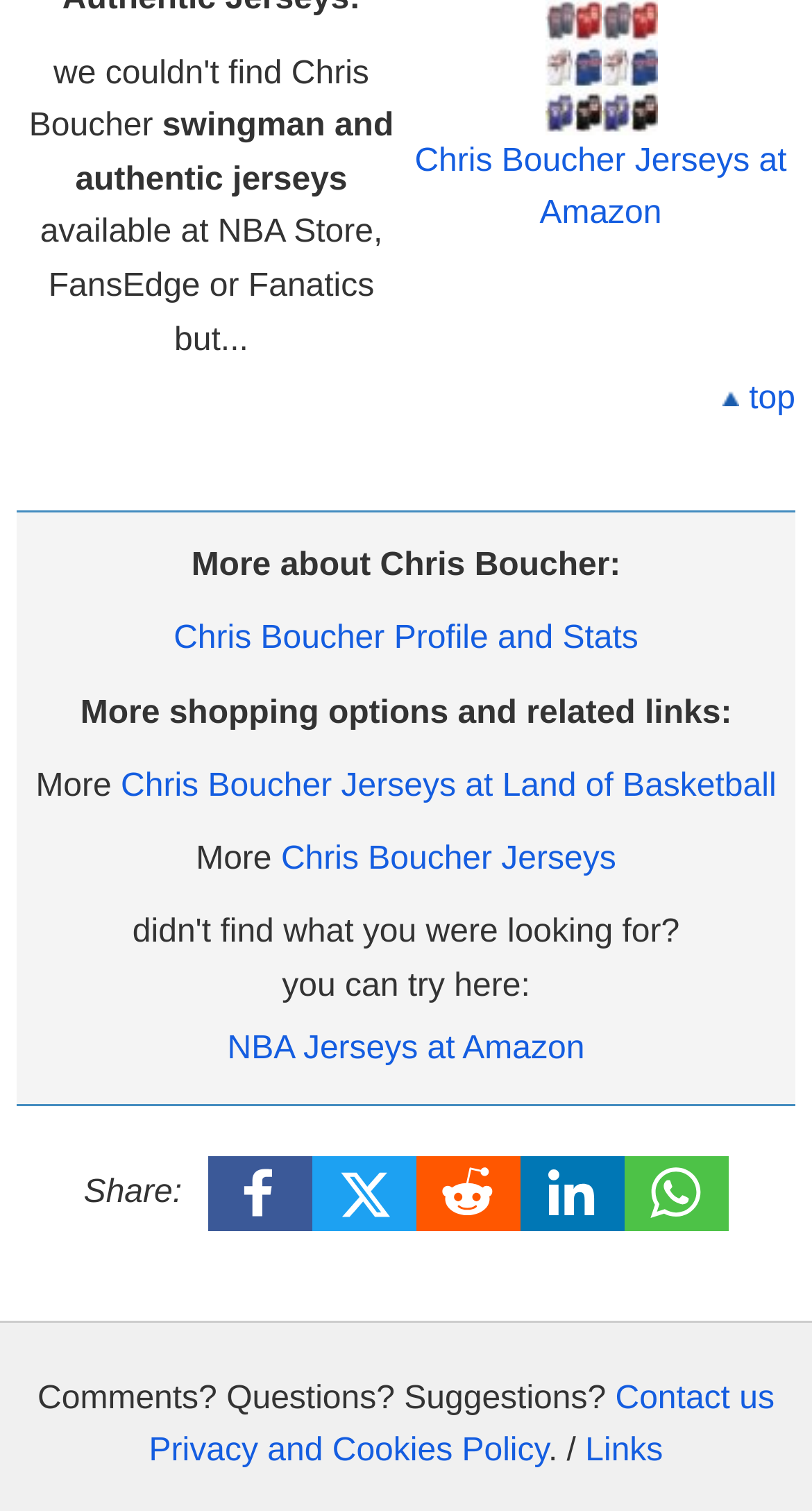What is the purpose of the 'More about Chris Boucher' section?
Please provide a detailed answer to the question.

The 'More about Chris Boucher' section contains a link to 'Chris Boucher Profile and Stats', suggesting that this section is intended to provide additional information about the NBA player.